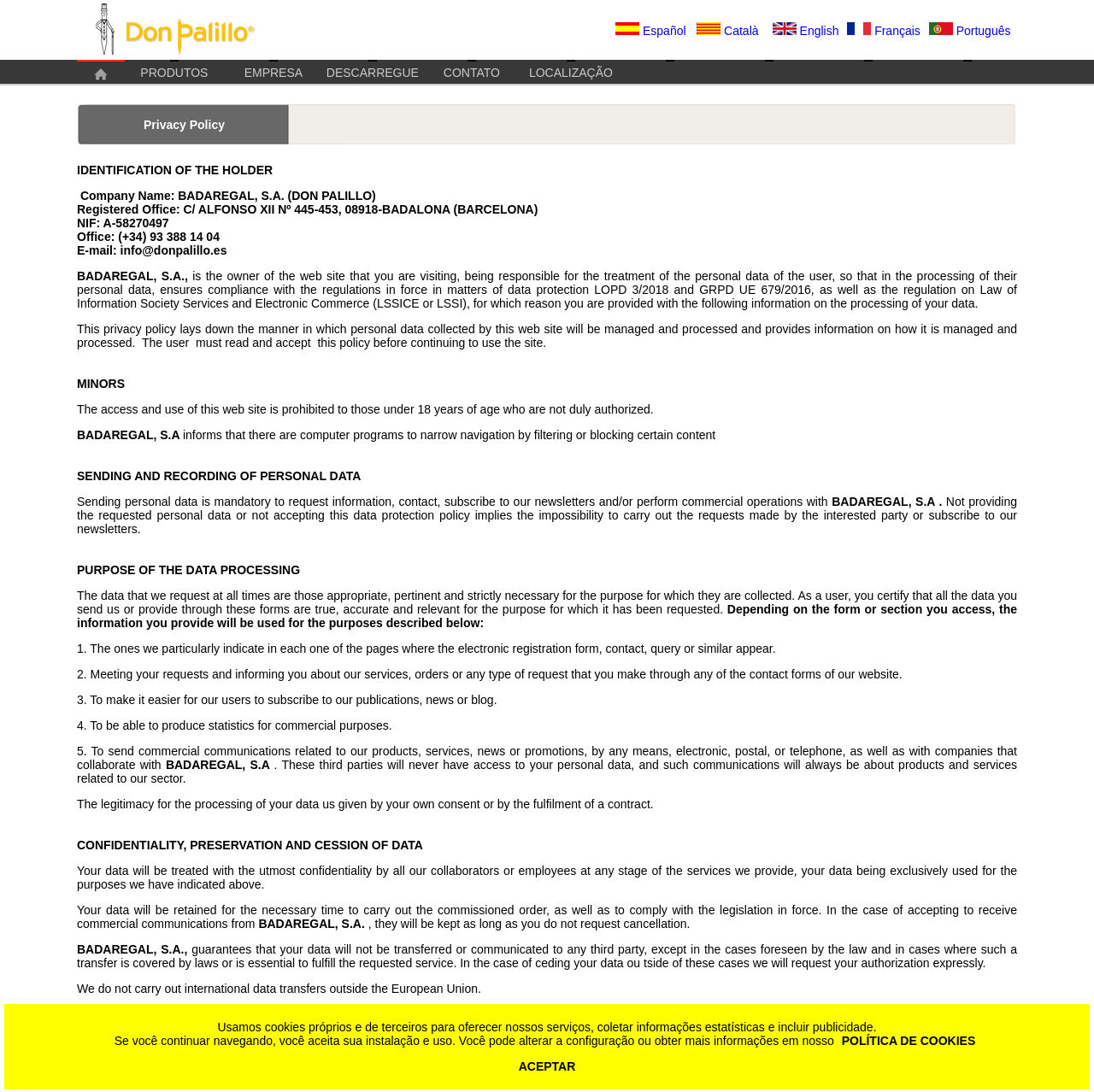Please find the bounding box coordinates of the element's region to be clicked to carry out this instruction: "Click the PRODUTOS link".

[0.128, 0.06, 0.19, 0.073]